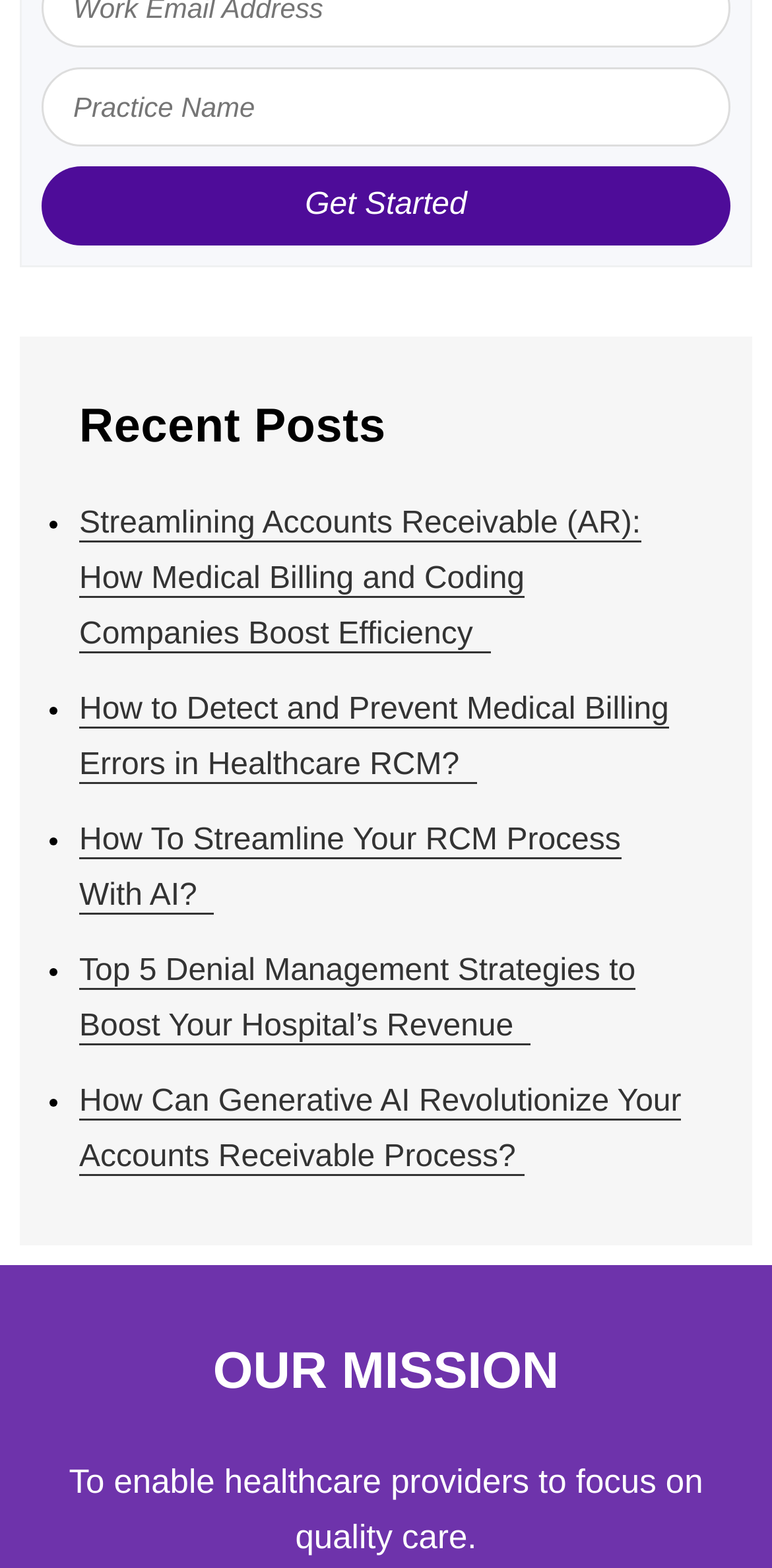What is the purpose of the 'Get Started' button?
Carefully examine the image and provide a detailed answer to the question.

The 'Get Started' button is located below the textbox, suggesting that it is related to the input text. The purpose of this button is likely to begin a process or take some action based on the input text, such as searching for information or starting a registration process.